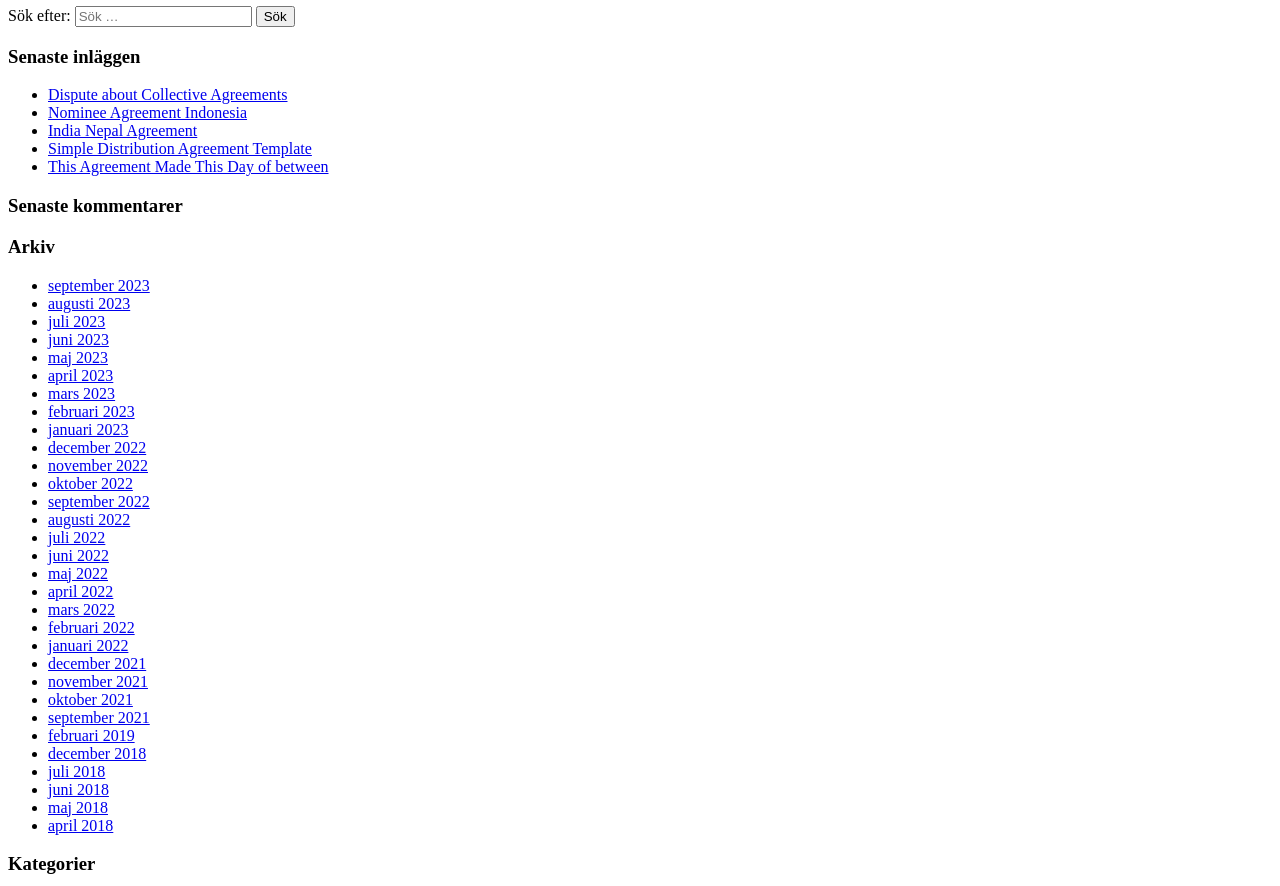From the webpage screenshot, predict the bounding box of the UI element that matches this description: "Dispute about Collective Agreements".

[0.038, 0.097, 0.225, 0.117]